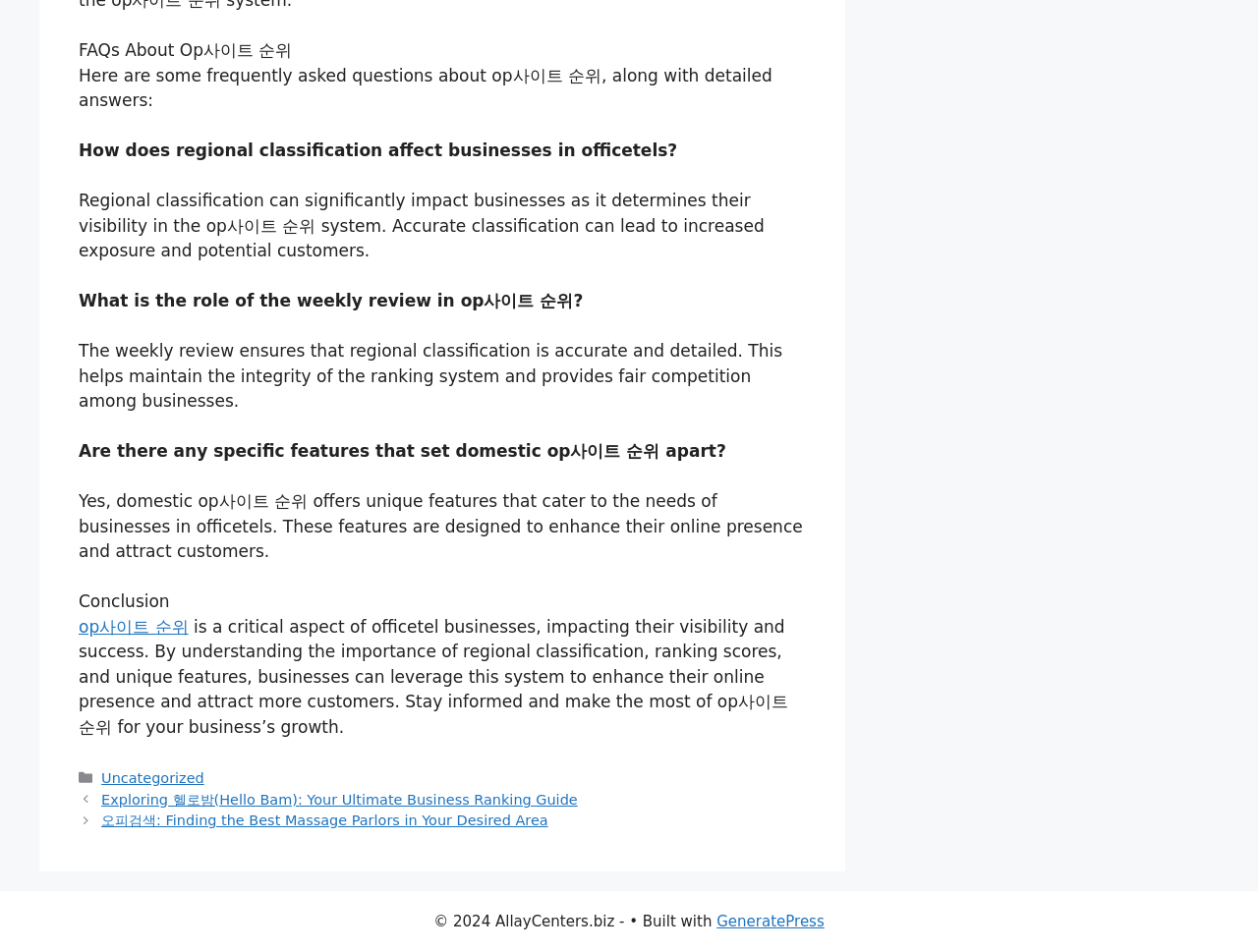What is the main topic of the FAQs?
Look at the webpage screenshot and answer the question with a detailed explanation.

The main topic of the FAQs is Op사이트 순위, which is evident from the heading 'FAQs About Op사이트 순위' and the content of the FAQs that follow.